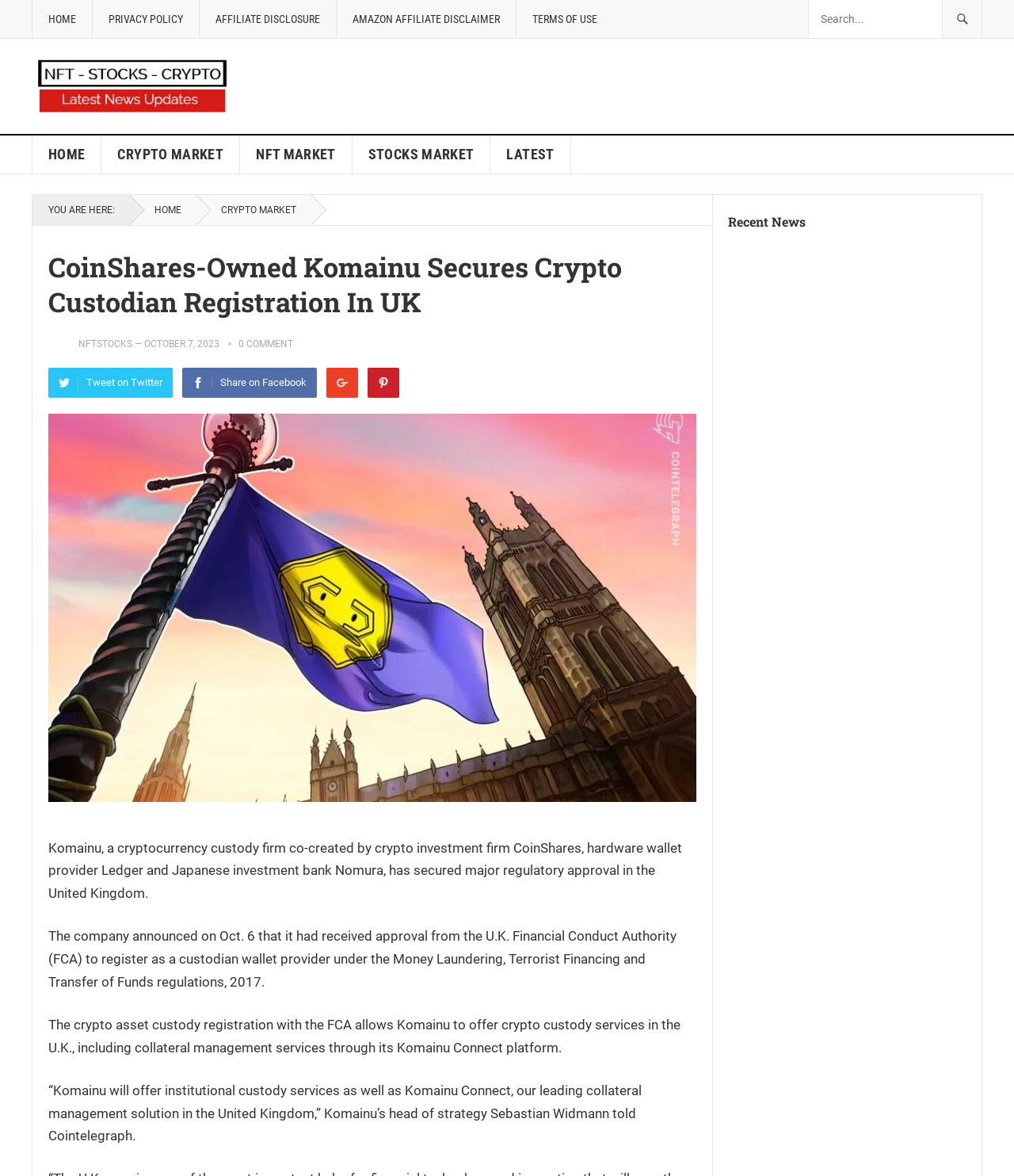Predict the bounding box coordinates for the UI element described as: "Privacy Policy". The coordinates should be four float numbers between 0 and 1, presented as [left, top, right, bottom].

[0.091, 0.0, 0.196, 0.032]